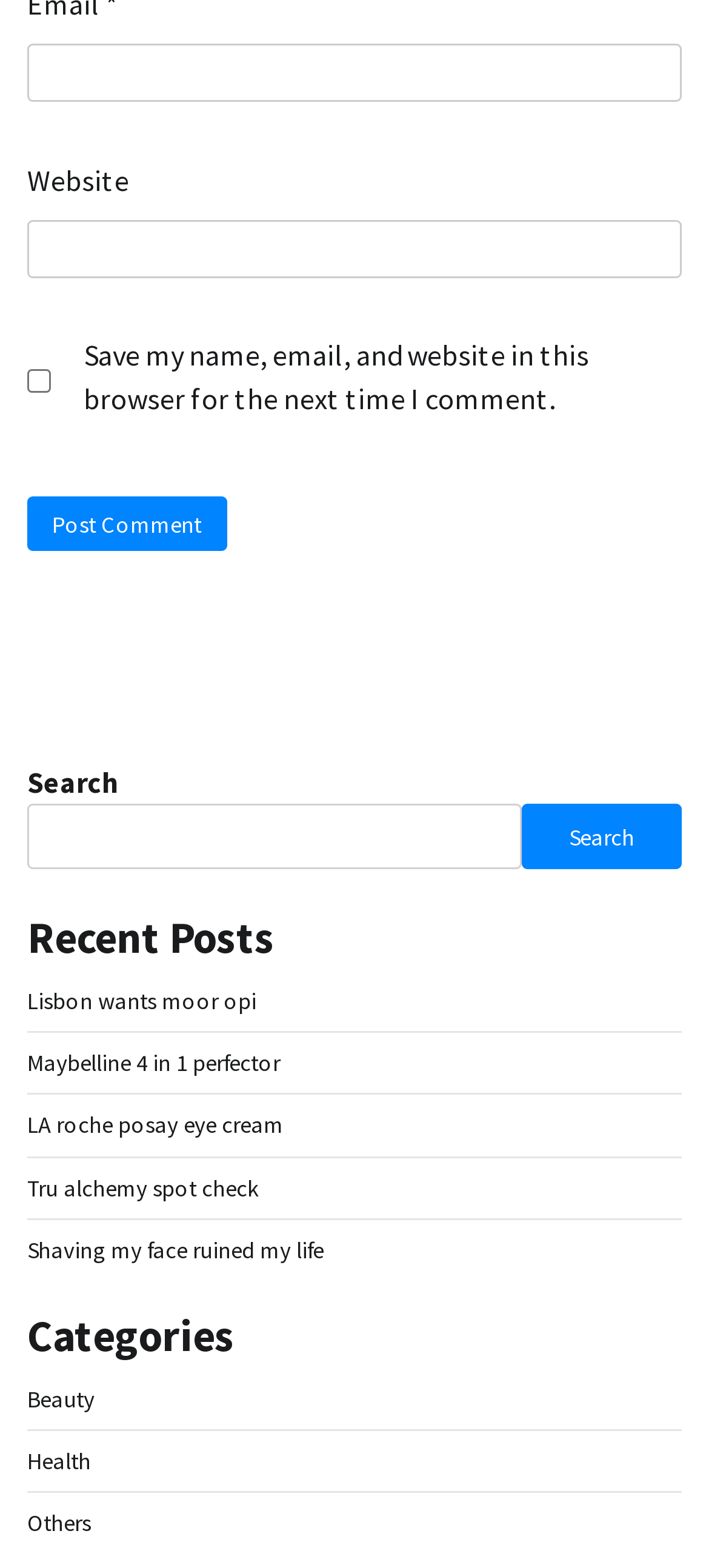How many comment fields are there?
Utilize the image to construct a detailed and well-explained answer.

There are two comment fields, one for 'Email' and one for 'Website', which are indicated by the 'textbox' elements with descriptions 'Email *' and 'Website' respectively.